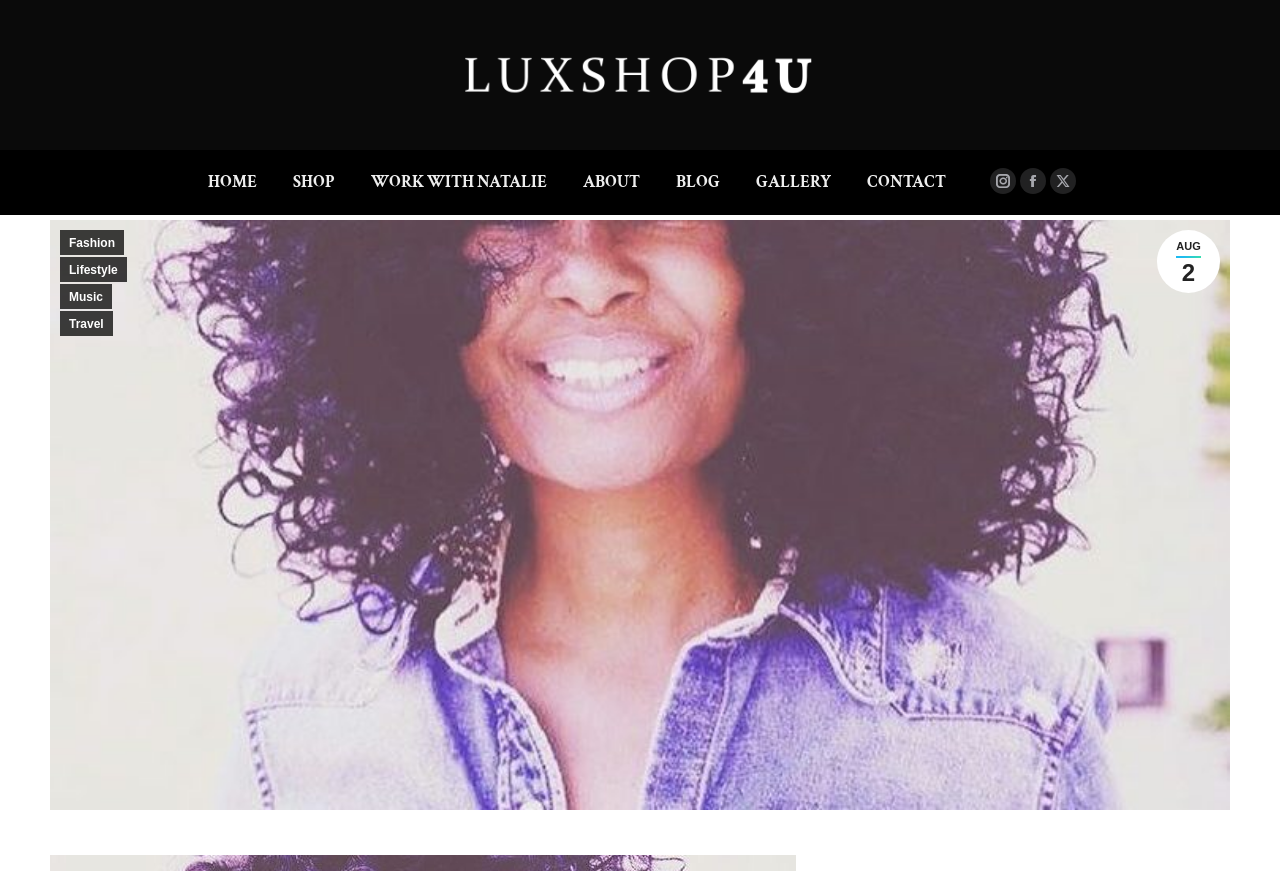Please find the bounding box for the UI component described as follows: "parent_node: LuxShop4u".

[0.357, 0.061, 0.643, 0.111]